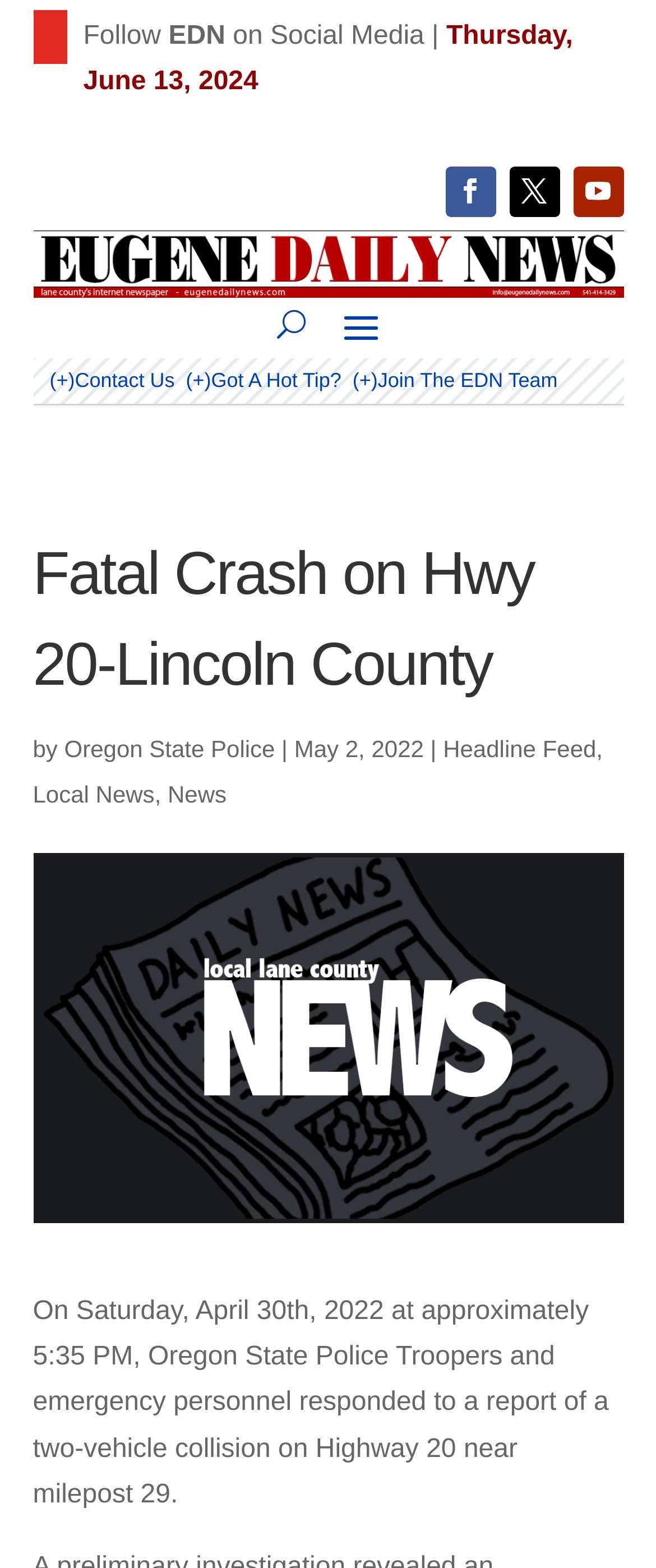Based on what you see in the screenshot, provide a thorough answer to this question: What type of vehicles were involved in the collision?

I found the answer by reading the main content of the webpage, which states that 'Oregon State Police Troopers and emergency personnel responded to a report of a two-vehicle collision...'.